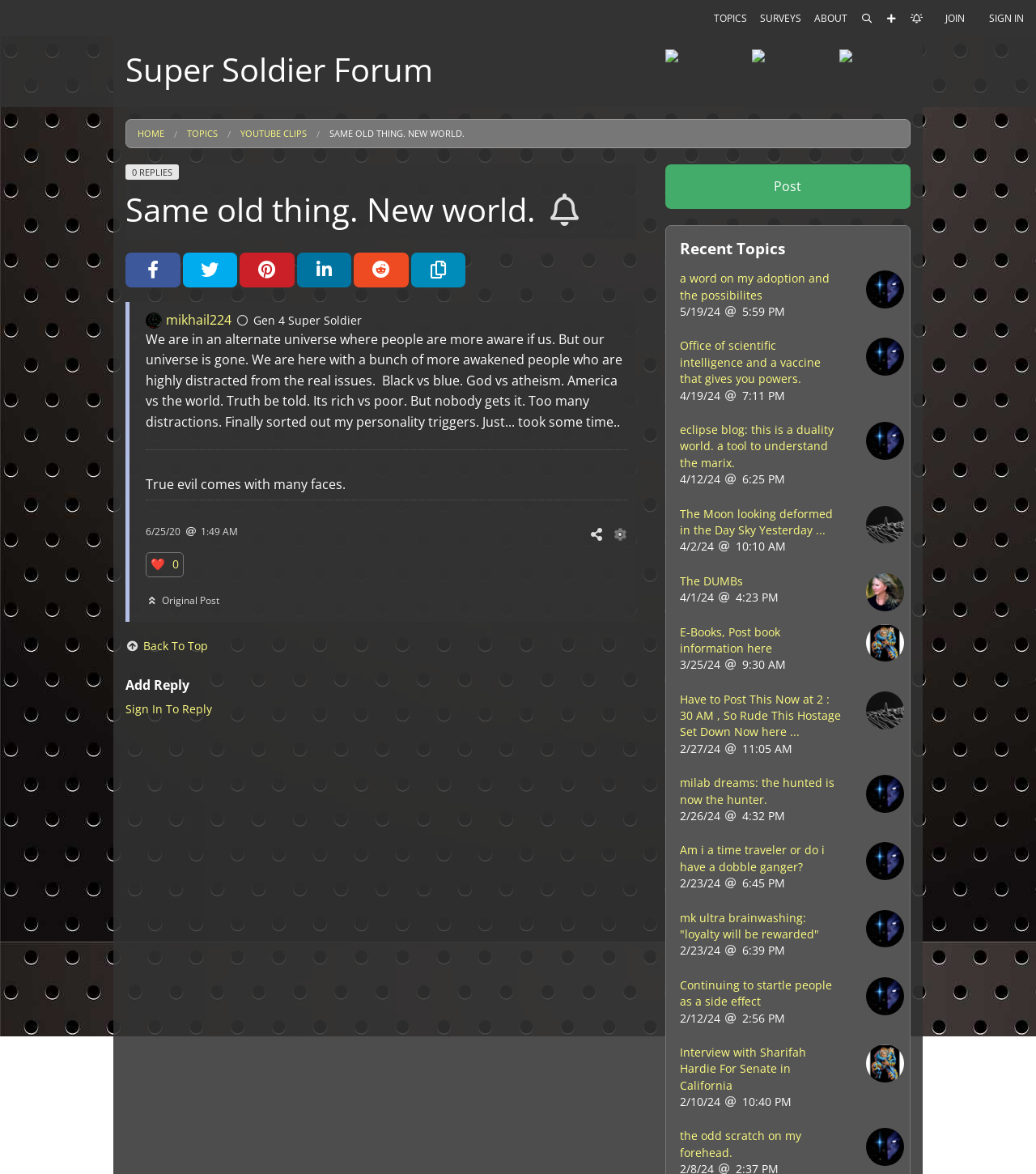Convey a detailed summary of the webpage, mentioning all key elements.

This webpage appears to be a forum or discussion board, specifically the "Super Soldier Forum". At the top, there is a navigation menu with links to "TOPICS", "DIRECTORY", "ALL TOPICS", "PUBLIC POSTS", "YOUTUBE CLIPS", and "ECLIPSE BLOG SECTION". To the right of this menu, there are links to "SURVEYS", "ABOUT", and a search bar with a magnifying glass icon. 

Below the navigation menu, there is a header section with the title "Super Soldier Forum" and three small images. Underneath this, there is a breadcrumb menu with links to "Home", "Topics", and "Same old thing. New world.". 

The main content of the page is a discussion thread titled "Same old thing. New world." with a description that reads "We are in an alternate universe where people are more aware if us. But our universe is gone. We are here with a bunch of more awakened people who are highly distracted from the real issues. Black vs blue. God vs atheism. America vs the world. Truth be told. Its rich vs poor. But nobody gets it. Too many distractions. Finally sorted out my personality triggers. Just... took some time.". 

To the right of the thread title, there are buttons to share the topic on various social media platforms, including Facebook, Twitter, Pinterest, LinkedIn, and Reddit. There is also a button to copy the link to the topic. 

Below the thread description, there is information about the author, including their username "mikhail224" and a status indicator showing that they are offline. The author's profile also displays a title "Gen 4 Super Soldier". 

The thread has a footer section with a quote "True evil comes with many faces." and information about the post date and time. There are also links to share, manage, and like the post. 

At the bottom of the page, there is a section with a heading "Add Reply" and a button to sign in to reply. There is also a link to go back to the top of the page. 

On the right side of the page, there is a complementary section with a heading "Recent Topics" and a list of recent topics, including "a word on my adoption and the possibilites" and "Office of scientific intelligence and a vaccine that gives you powers.". Each topic has a timestamp and an image associated with it.